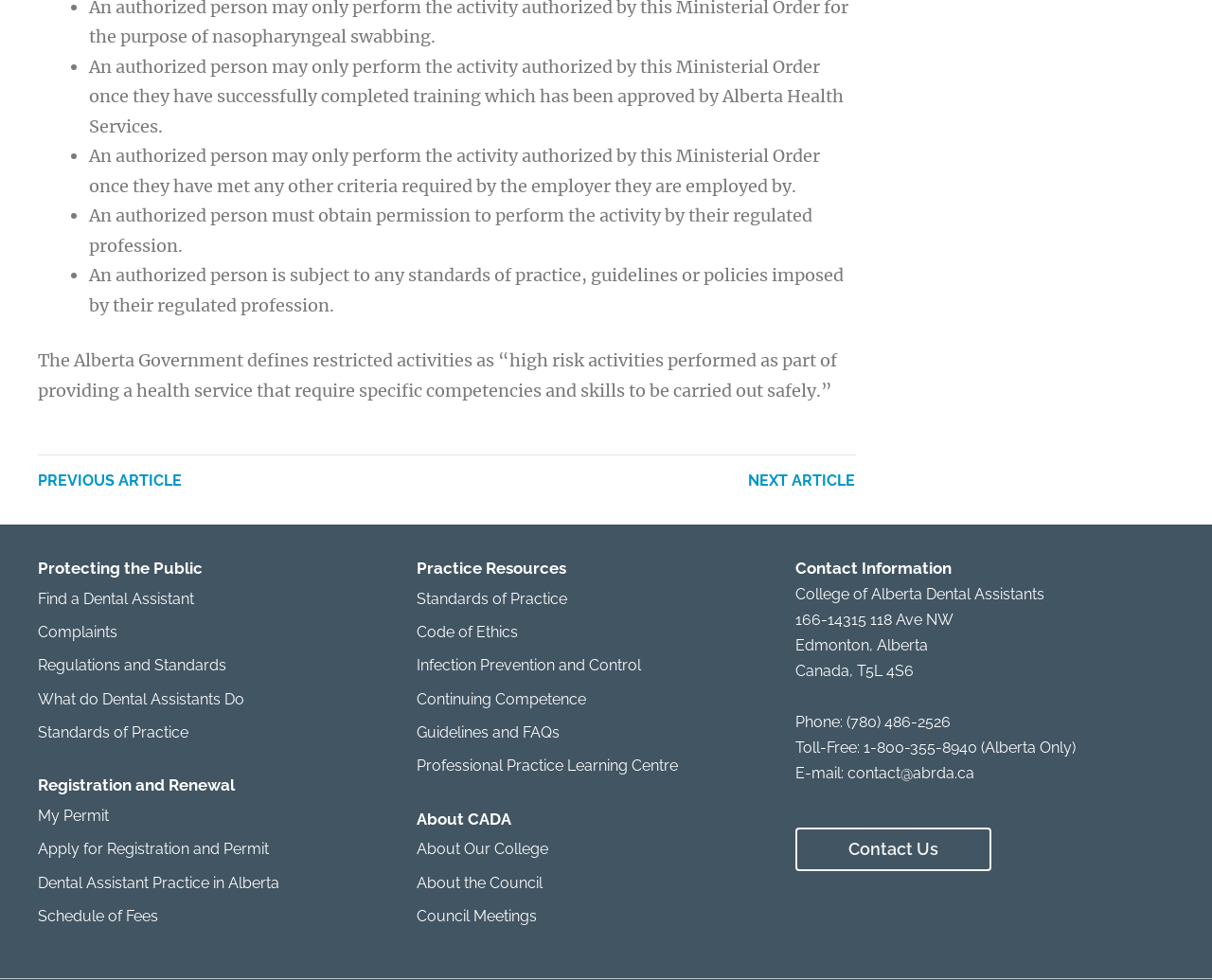Using the element description: "Apply for Registration and Permit", determine the bounding box coordinates for the specified UI element. The coordinates should be four float numbers between 0 and 1, [left, top, right, bottom].

[0.031, 0.85, 0.344, 0.884]